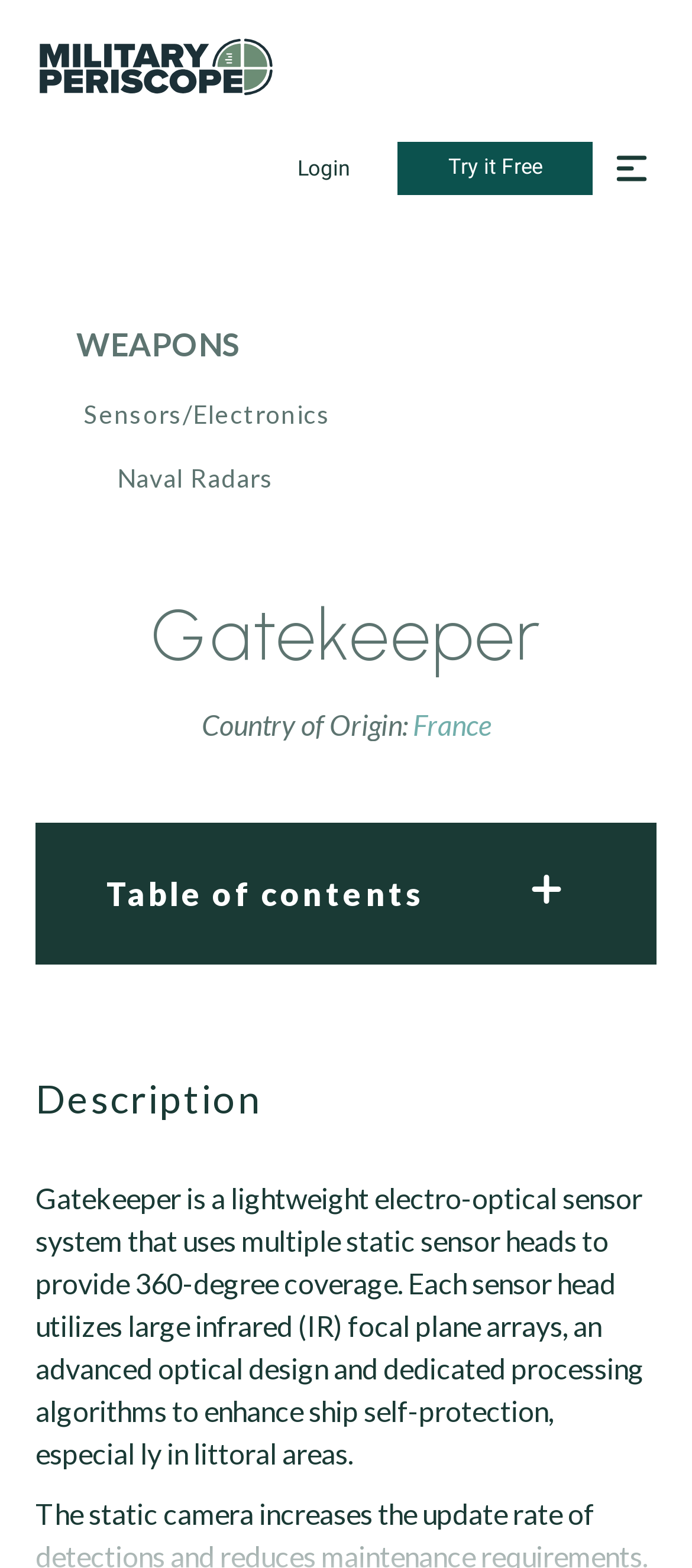Describe every aspect of the webpage comprehensively.

The webpage is about Gatekeeper, a lightweight electro-optical sensor system. At the top left, there is a logo of Military Periscope, which is an image with a link. Next to it, on the right, there are two buttons: "Login" and "Try it Free". 

Below the logo, there is a navigation menu with three links: "WEAPONS", "Sensors/Electronics", and "Naval Radars", which are aligned horizontally. 

The main content of the webpage is divided into sections. The first section is headed by "Gatekeeper" and takes up most of the width of the page. Below it, there is a section with a heading "Country of Origin:" followed by a link to "France". 

Further down, there is a section headed by "Table of contents" with a button that can be expanded to show more content. 

The final section is headed by "Description" and contains a paragraph of text that describes Gatekeeper as a lightweight electro-optical sensor system that provides 360-degree coverage using multiple static sensor heads.